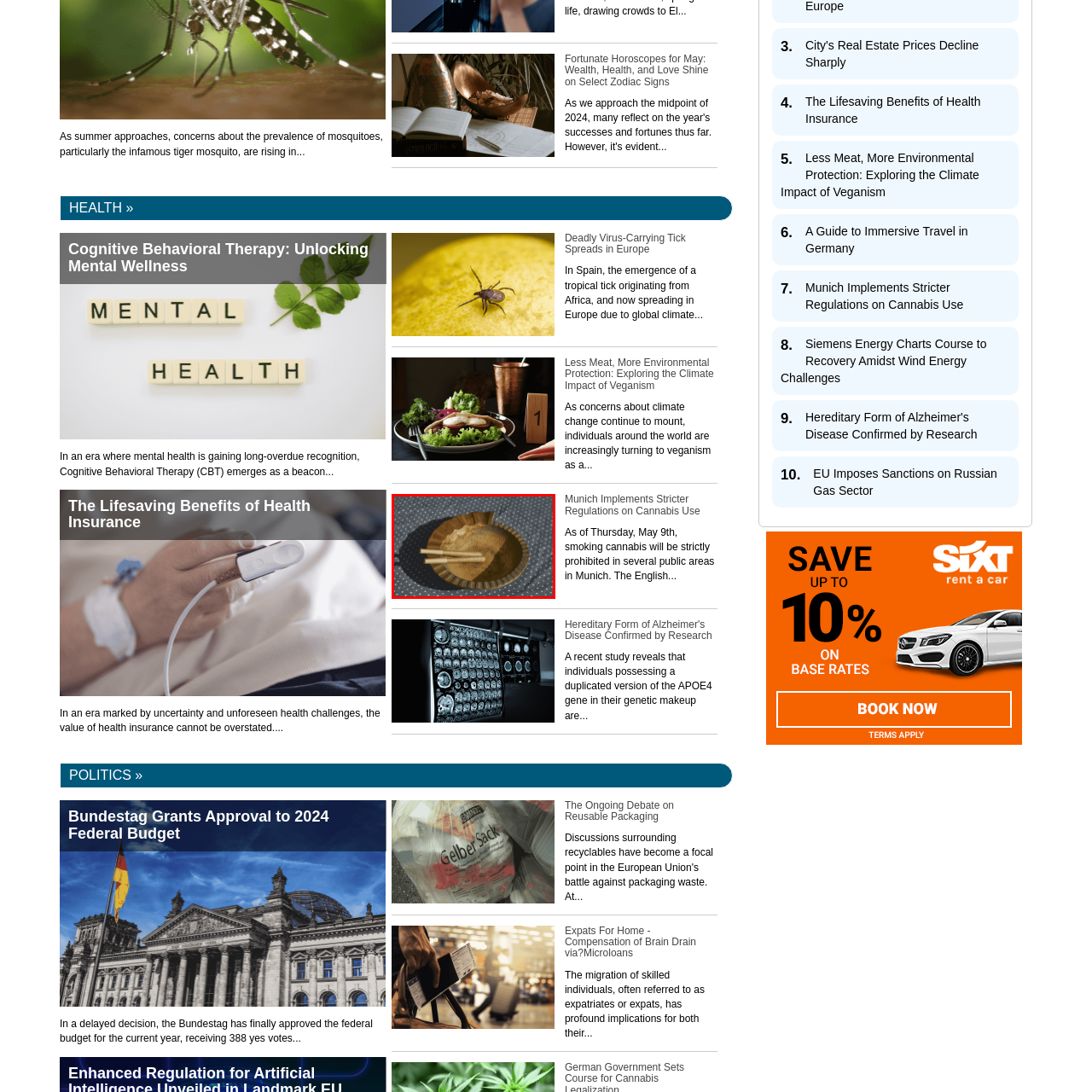Focus on the content within the red bounding box and answer this question using a single word or phrase: What is the pattern on the background fabric?

White polka dots on blue